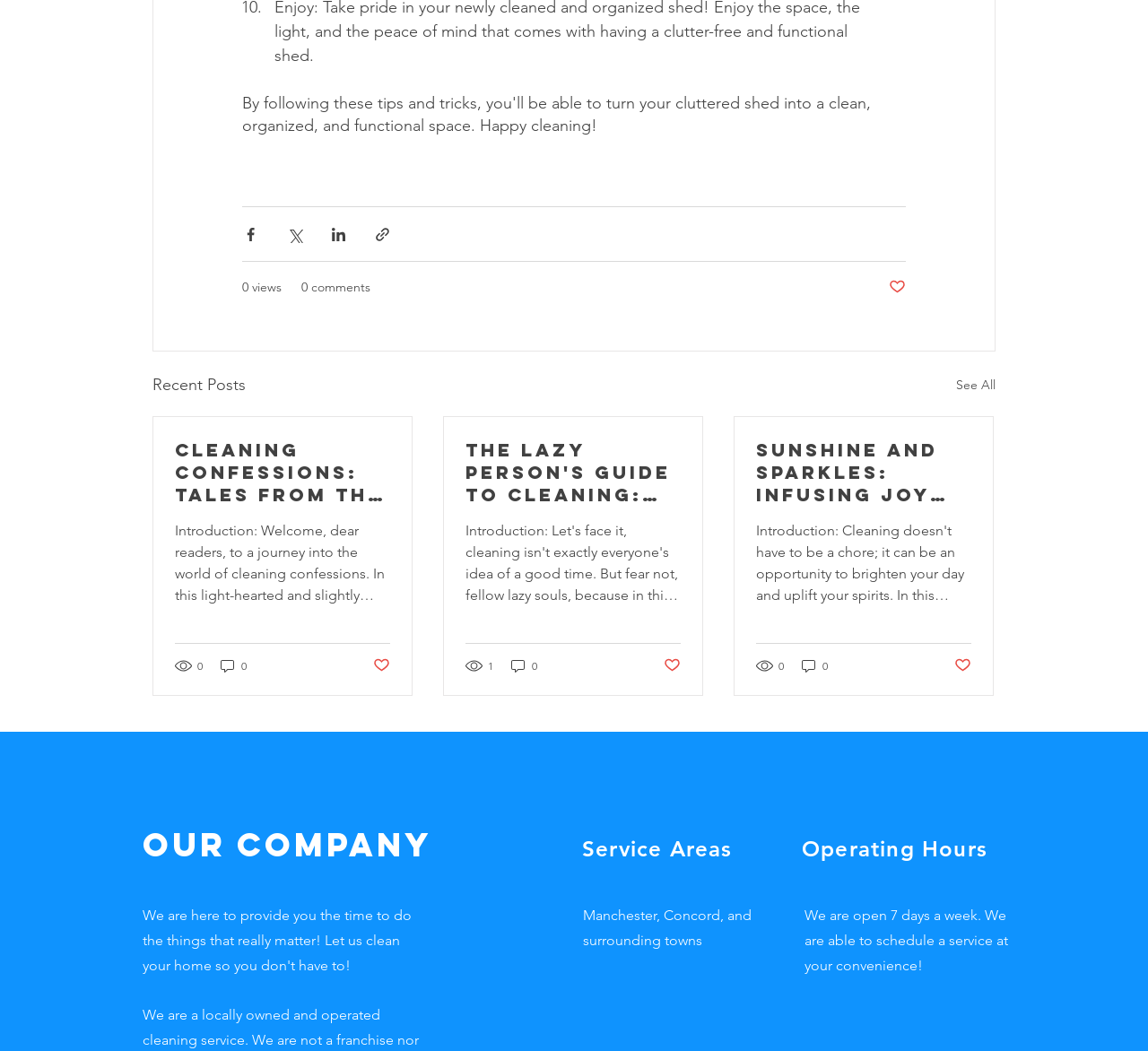Find the bounding box of the web element that fits this description: "See All".

[0.833, 0.354, 0.867, 0.379]